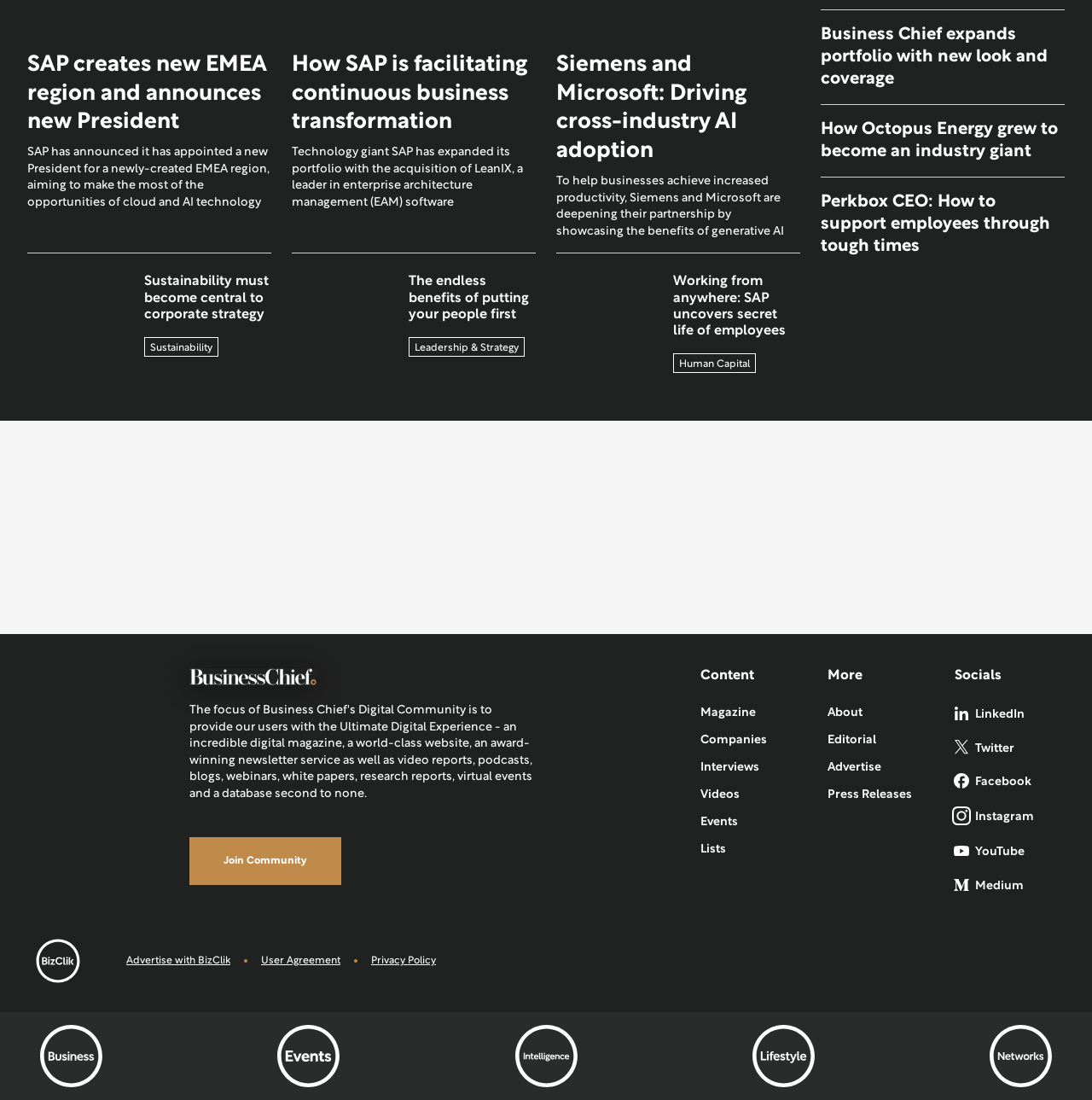Please identify the bounding box coordinates of the element on the webpage that should be clicked to follow this instruction: "Click the 'Join Community' button". The bounding box coordinates should be given as four float numbers between 0 and 1, formatted as [left, top, right, bottom].

[0.173, 0.761, 0.312, 0.805]